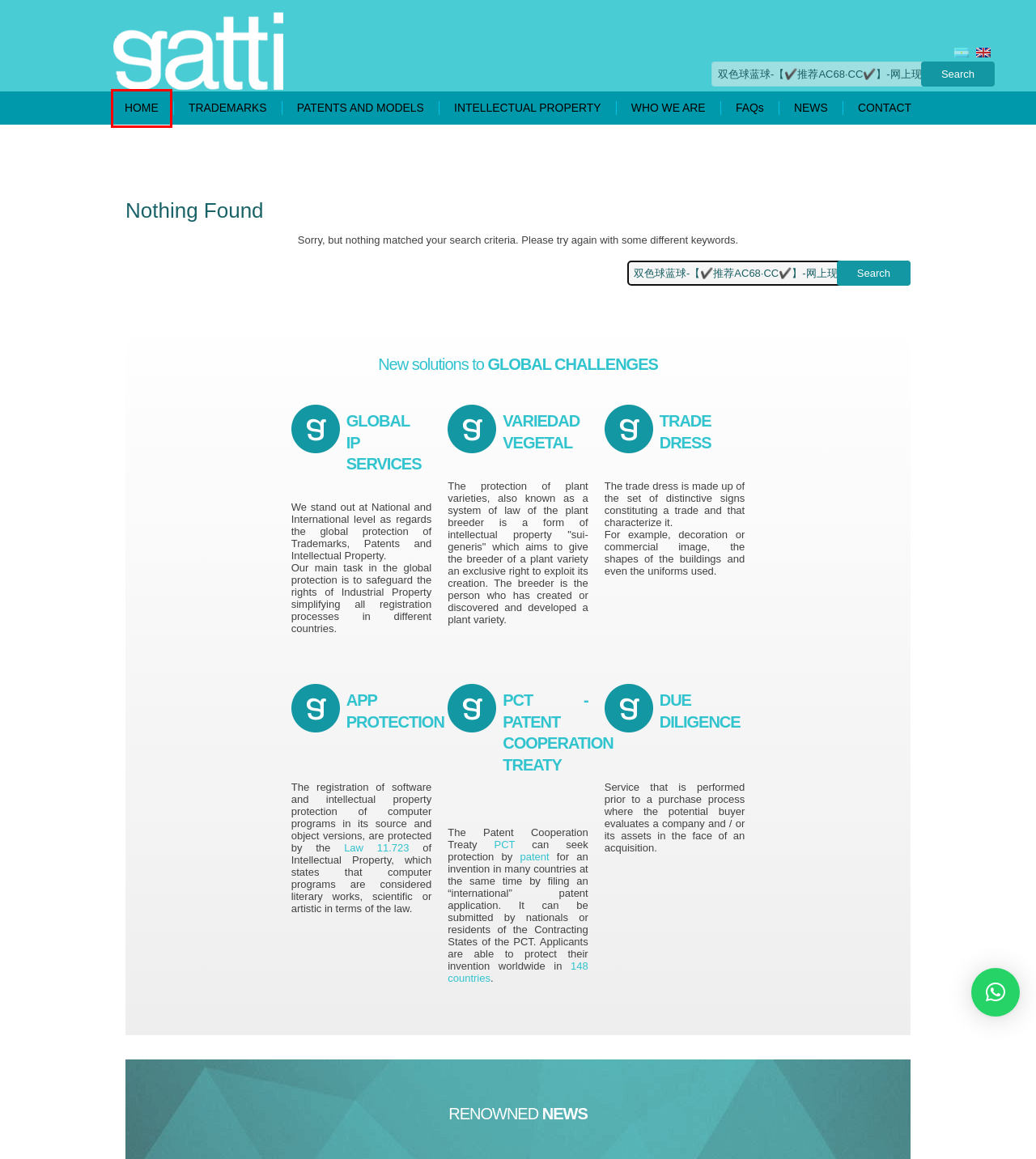You are presented with a screenshot of a webpage with a red bounding box. Select the webpage description that most closely matches the new webpage after clicking the element inside the red bounding box. The options are:
A. Intellectual property | Gatti & Asociados
B. Gatti & Asociados Trademarks & Patents
C. News Trademarks & Patents | Gatti & Asociados
D. Patents and Models | Gatti & Asociados
E. Protección de APPs | Gatti & Asociados
F. Patents
G. The PCT now has 157 Contracting States
H. Who we are | Gatti & Asociados

B